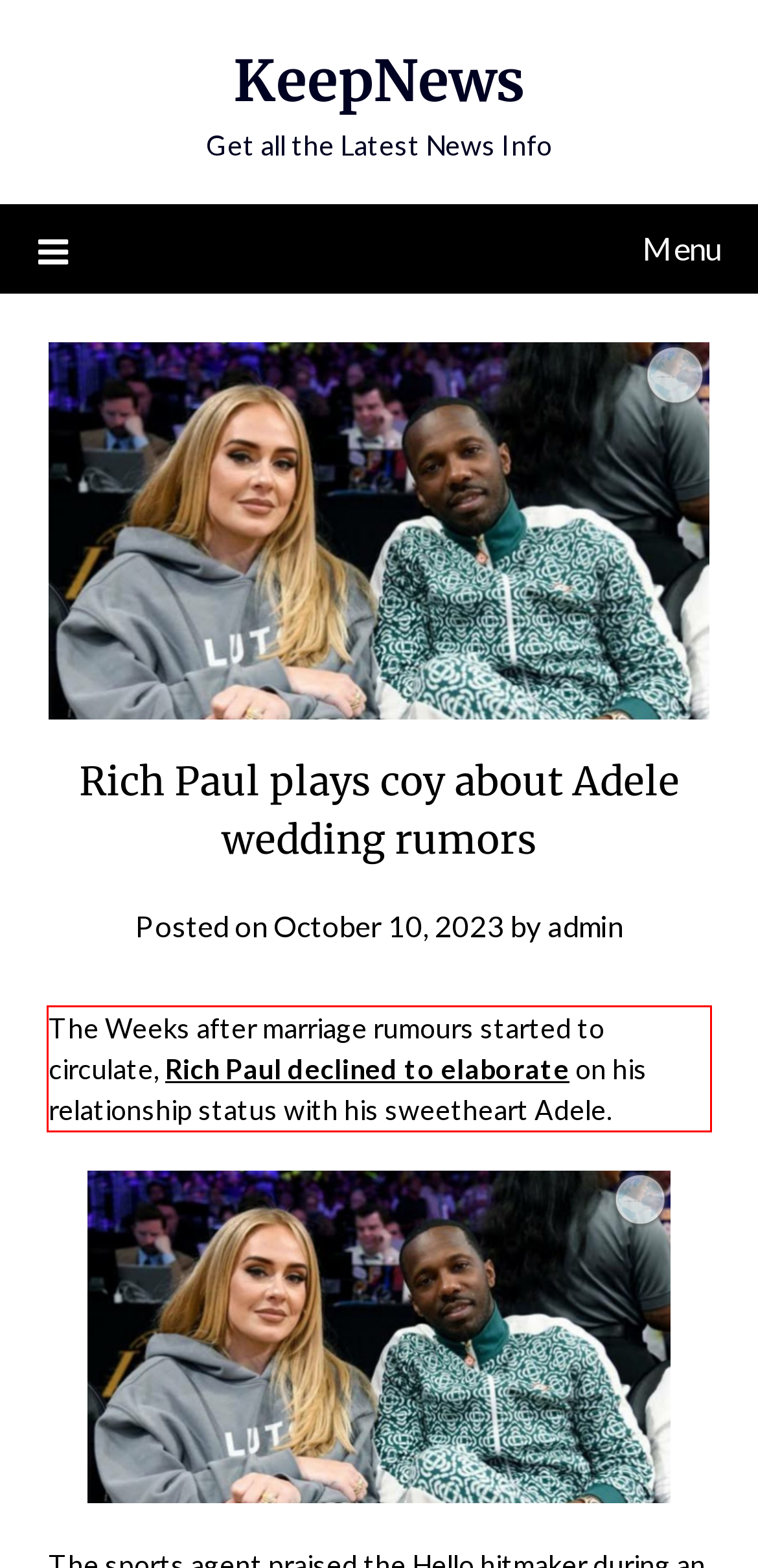Given a screenshot of a webpage, locate the red bounding box and extract the text it encloses.

The Weeks after marriage rumours started to circulate, Rich Paul declined to elaborate on his relationship status with his sweetheart Adele.